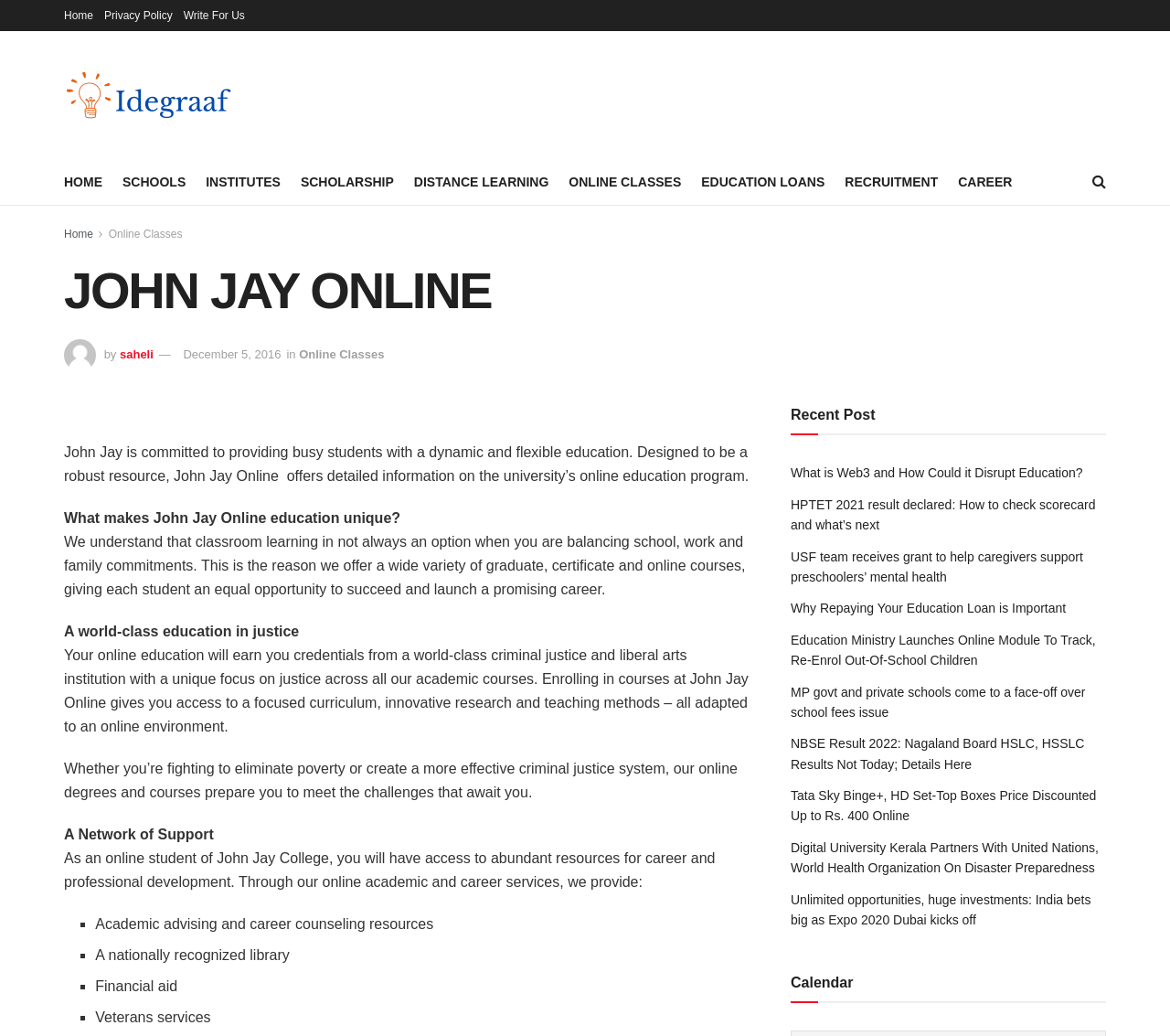Generate a comprehensive description of the webpage content.

The webpage is about John Jay Online, a platform providing dynamic and flexible education to busy students. At the top, there are several links, including "Home", "Privacy Policy", "Write For Us", and "IDEGRAAF", which is also an image. Below these links, there is a navigation menu with links to "HOME", "SCHOOLS", "INSTITUTES", "SCHOLARSHIP", "DISTANCE LEARNING", "ONLINE CLASSES", "EDUCATION LOANS", "RECRUITMENT", and "CAREER".

On the left side, there is a heading "JOHN JAY ONLINE" followed by an image and a link "saheli". Below this, there is a paragraph describing John Jay Online's commitment to providing busy students with a dynamic and flexible education. The paragraph is followed by several sections, each with a heading and descriptive text. The sections include "What makes John Jay Online education unique?", "A world-class education in justice", "A Network of Support", and others.

On the right side, there is a section titled "Recent Post" with several links to news articles, such as "What is Web3 and How Could it Disrupt Education?", "HPTET 2021 result declared: How to check scorecard and what’s next", and others. Below this section, there is a heading "Calendar".

Throughout the webpage, there are several images, links, and sections of text, all organized in a clean and structured layout.